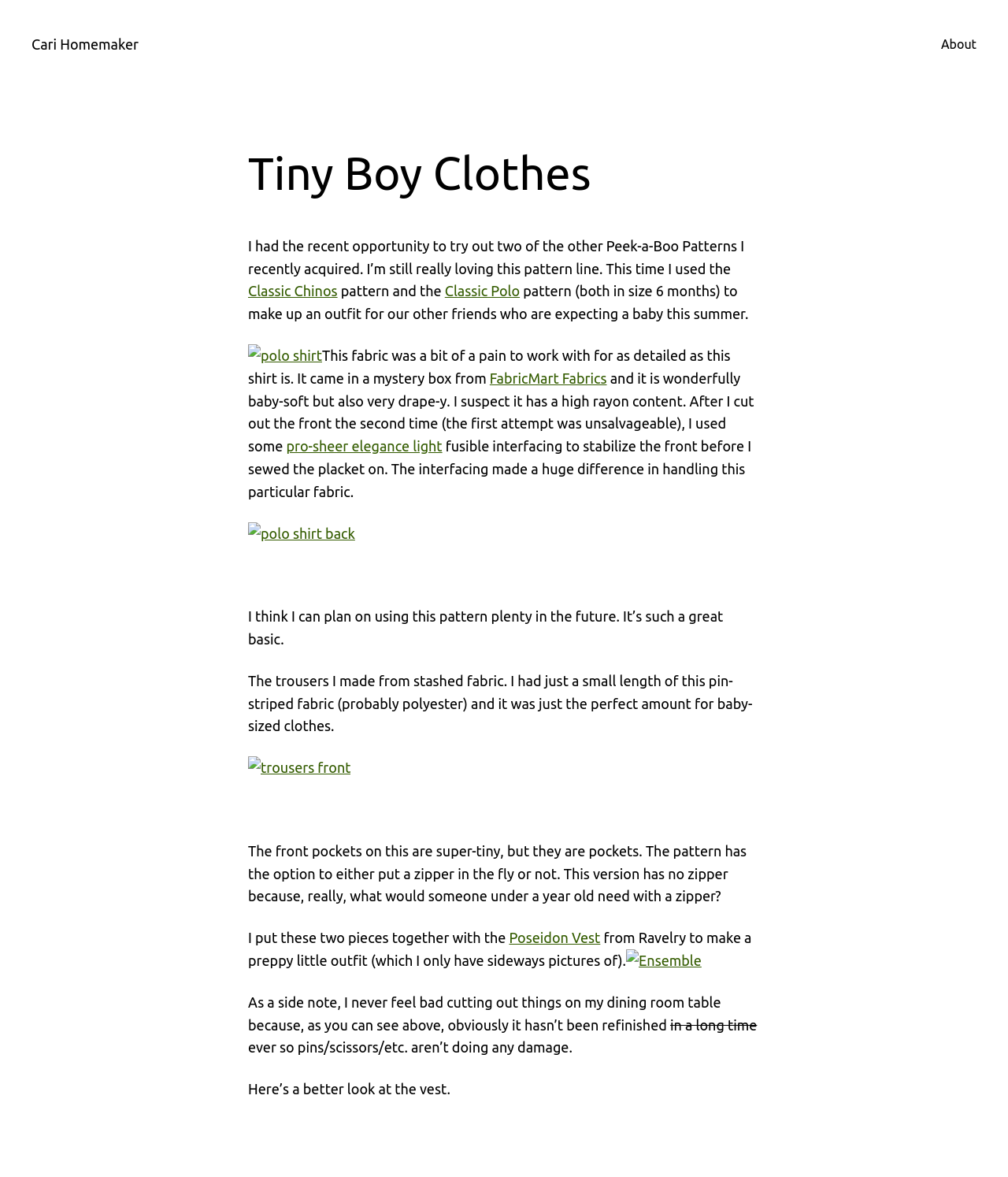What is the name of the blogger? Please answer the question using a single word or phrase based on the image.

Cari Homemaker